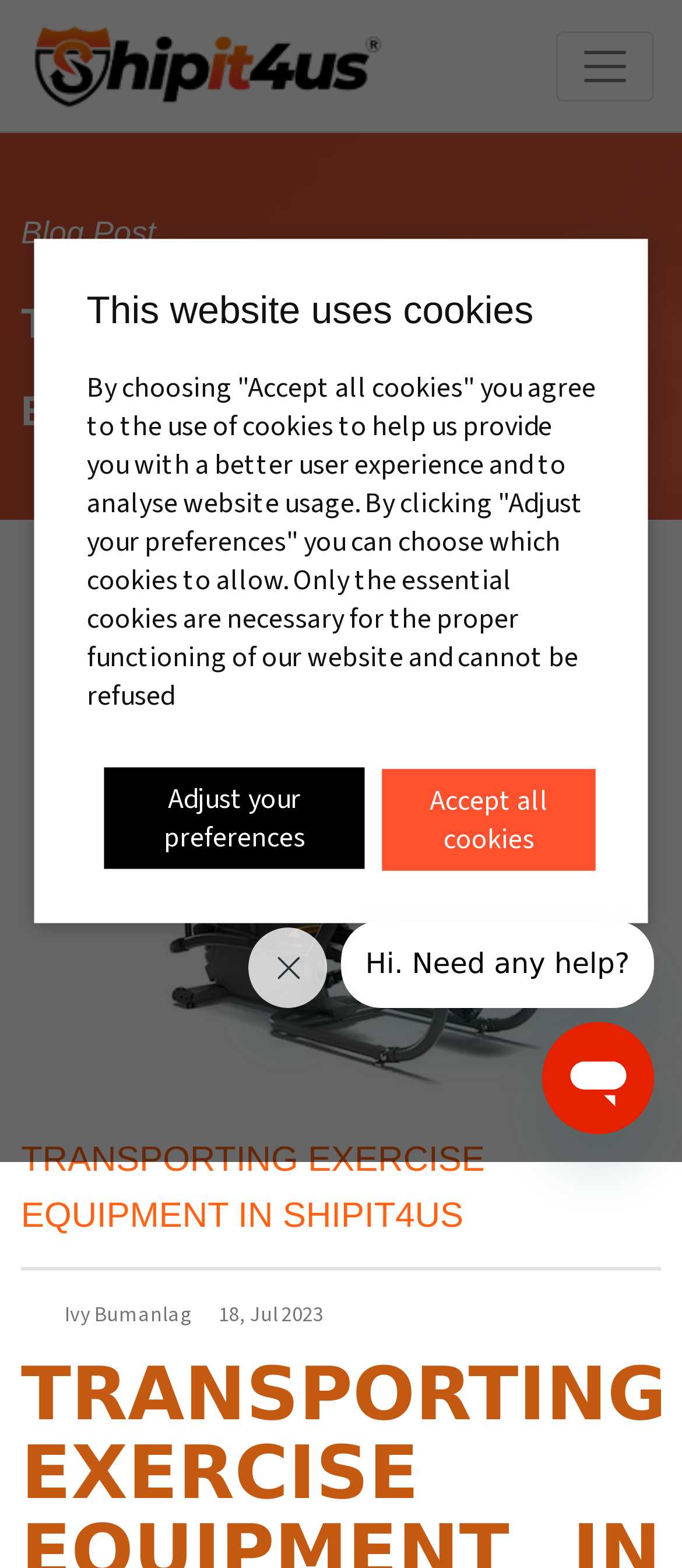What type of equipment is being transported?
Using the picture, provide a one-word or short phrase answer.

Exercise equipment